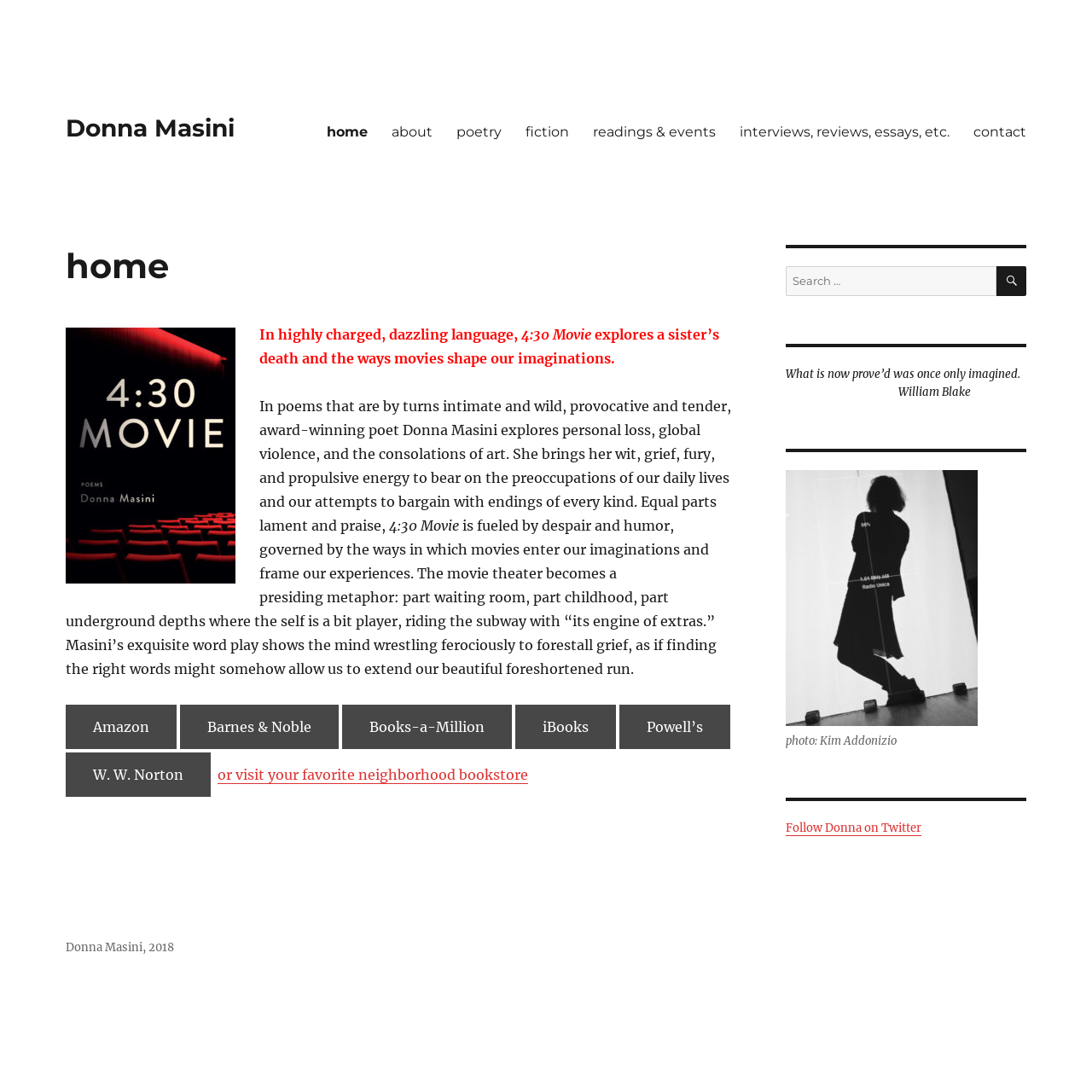Determine the bounding box coordinates for the element that should be clicked to follow this instruction: "Visit the contact page". The coordinates should be given as four float numbers between 0 and 1, in the format [left, top, right, bottom].

[0.88, 0.104, 0.951, 0.137]